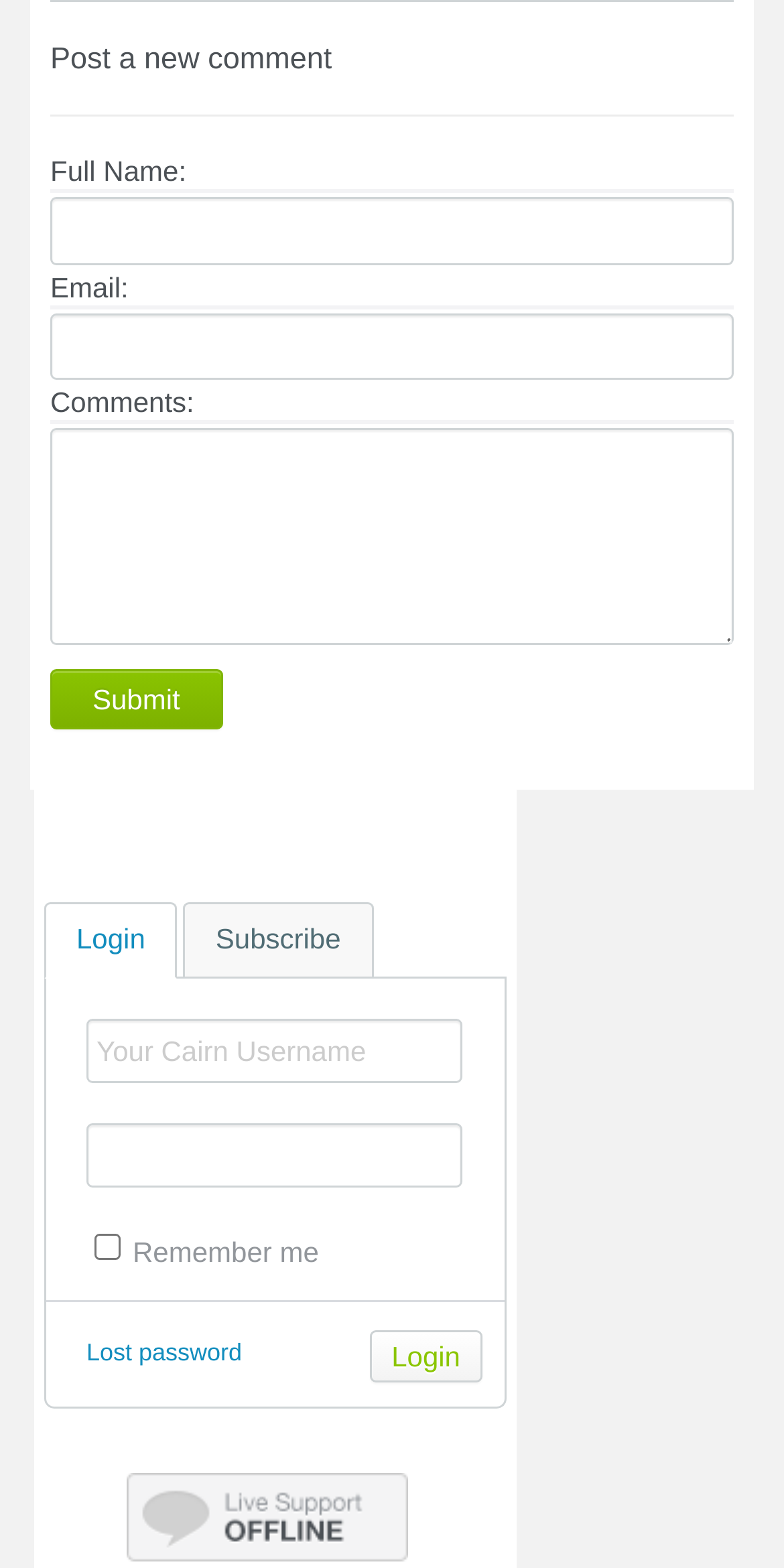What is the purpose of the checkbox?
Examine the screenshot and reply with a single word or phrase.

Remember me